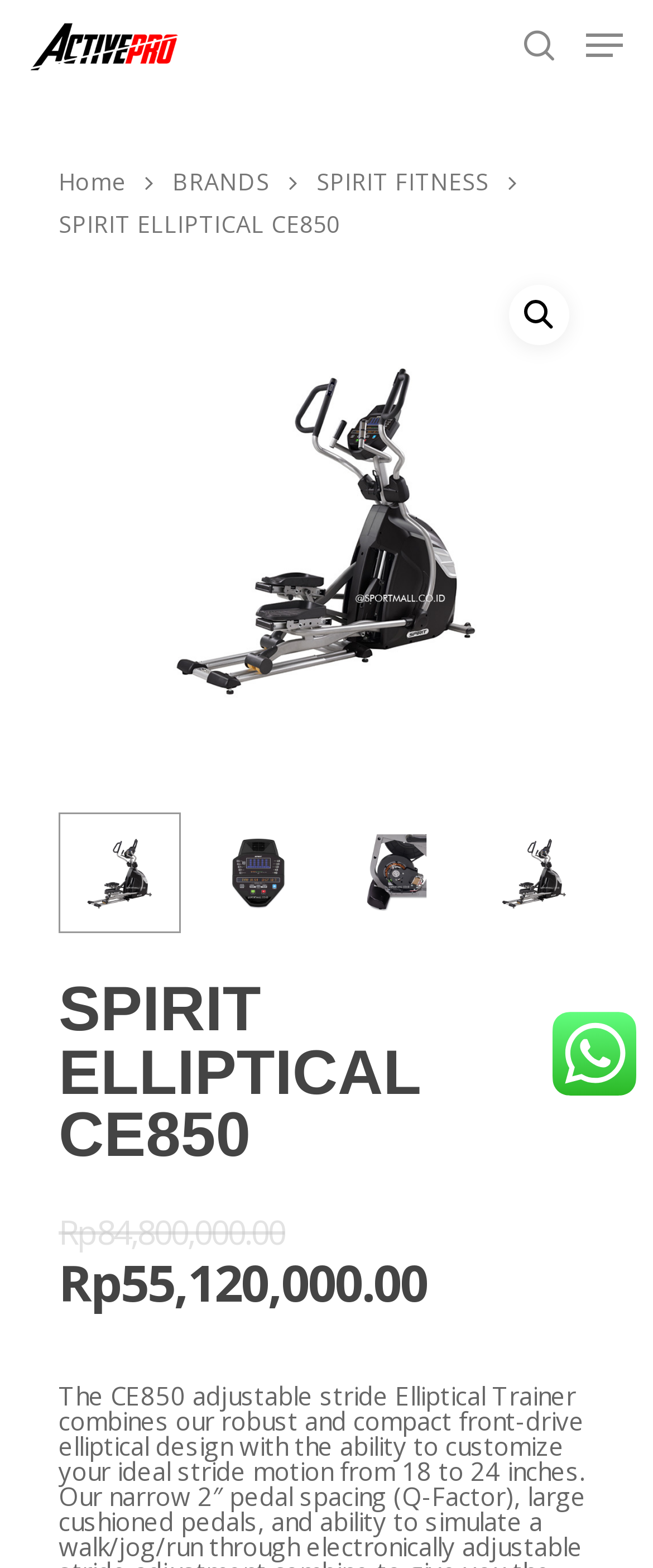Please identify the bounding box coordinates of the element on the webpage that should be clicked to follow this instruction: "Go to Activepro homepage". The bounding box coordinates should be given as four float numbers between 0 and 1, formatted as [left, top, right, bottom].

[0.046, 0.013, 0.278, 0.045]